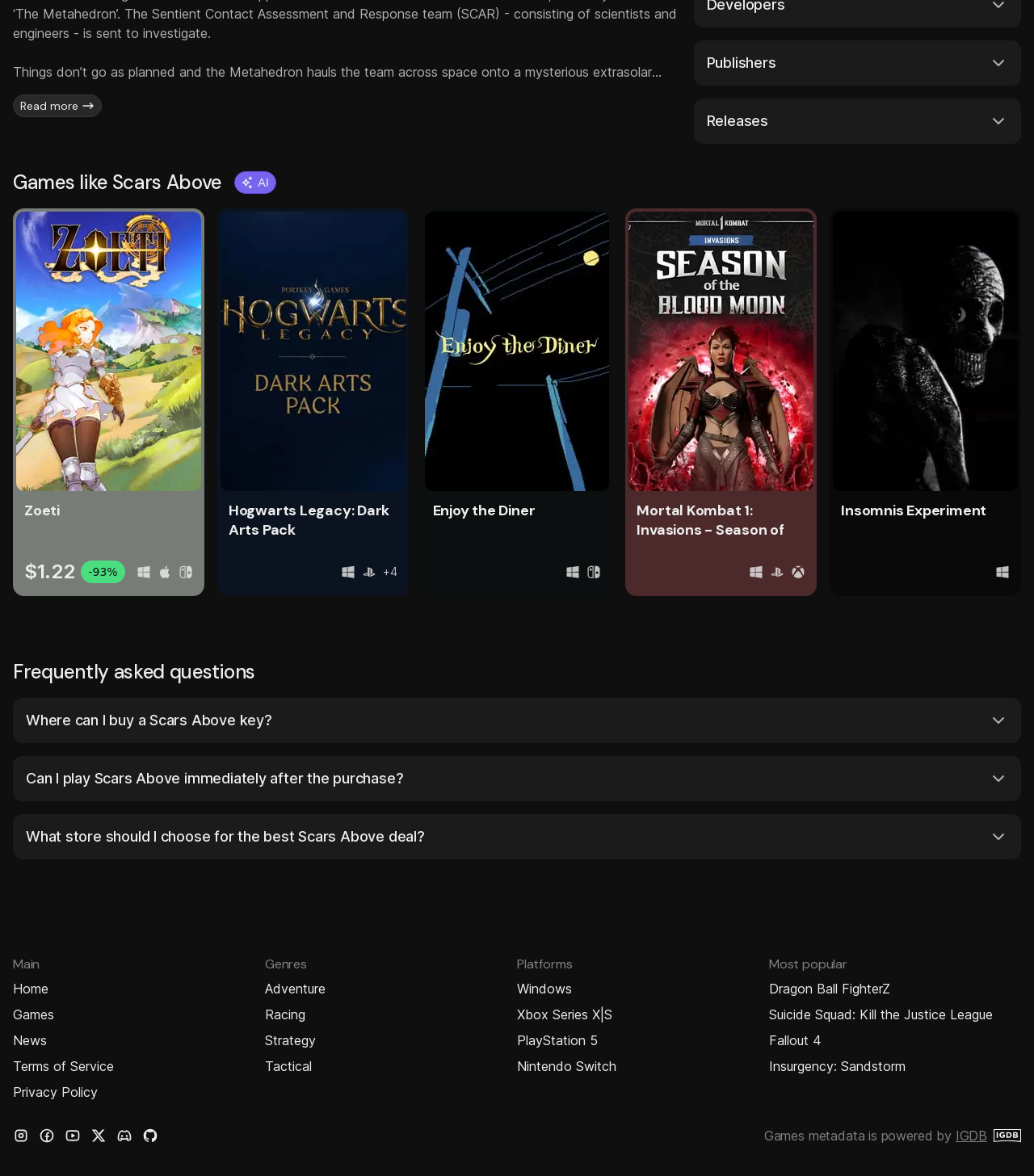Given the element description "Tire Shop Marketing" in the screenshot, predict the bounding box coordinates of that UI element.

None